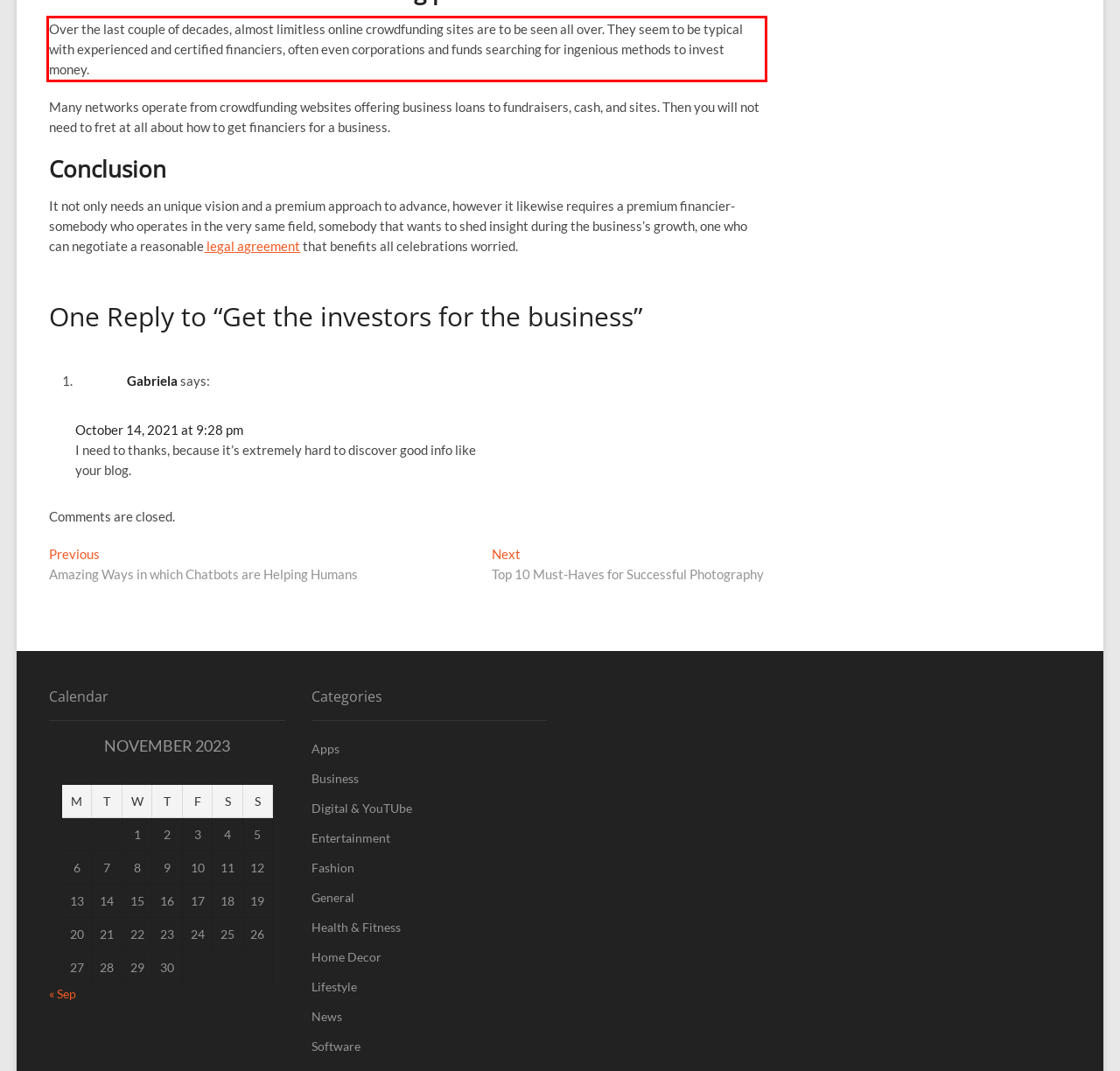Look at the webpage screenshot and recognize the text inside the red bounding box.

Over the last couple of decades, almost limitless online crowdfunding sites are to be seen all over. They seem to be typical with experienced and certified financiers, often even corporations and funds searching for ingenious methods to invest money.